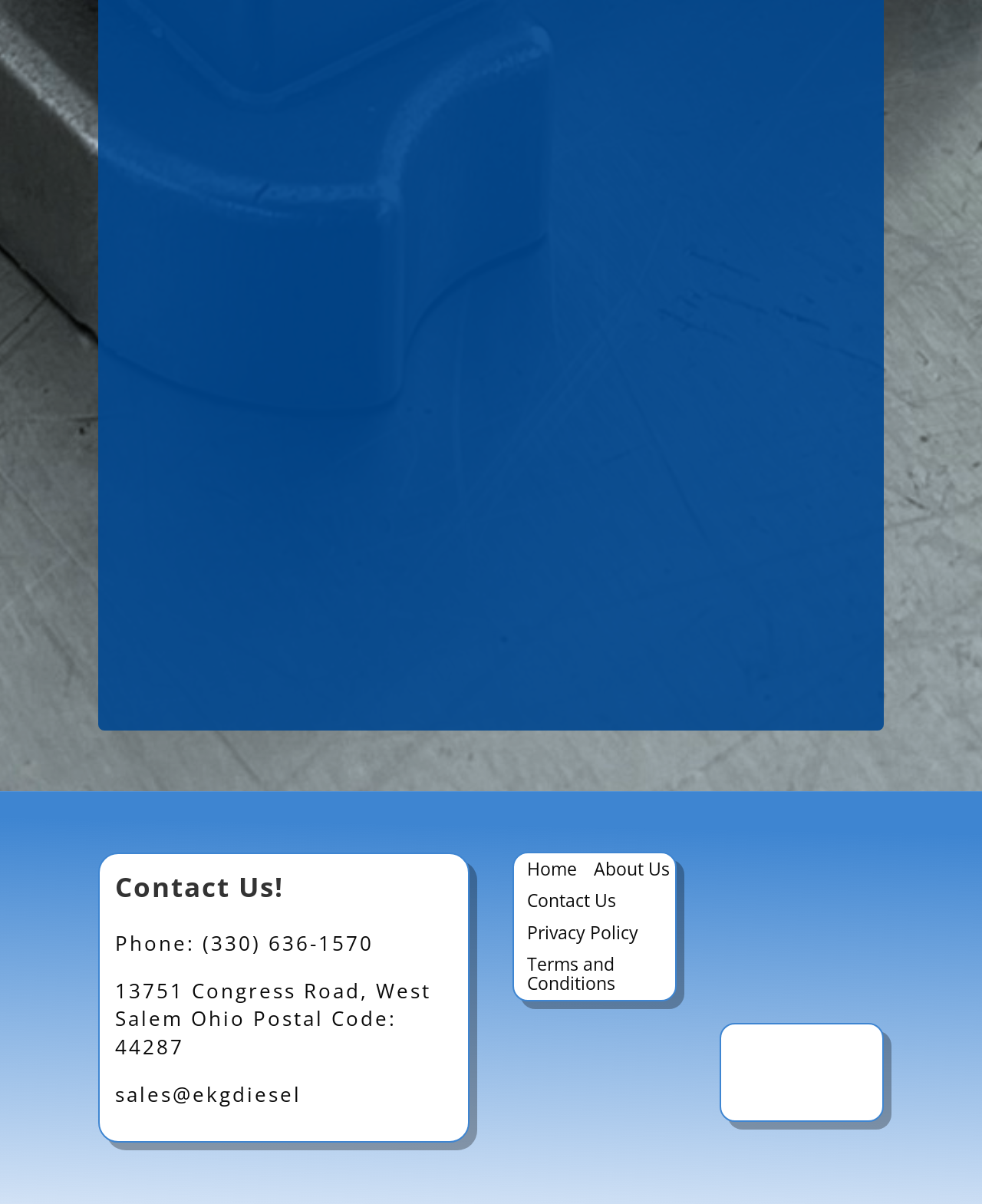Identify the bounding box coordinates for the UI element described as follows: Terms and Conditions. Use the format (top-left x, top-left y, bottom-right x, bottom-right y) and ensure all values are floating point numbers between 0 and 1.

[0.537, 0.793, 0.687, 0.83]